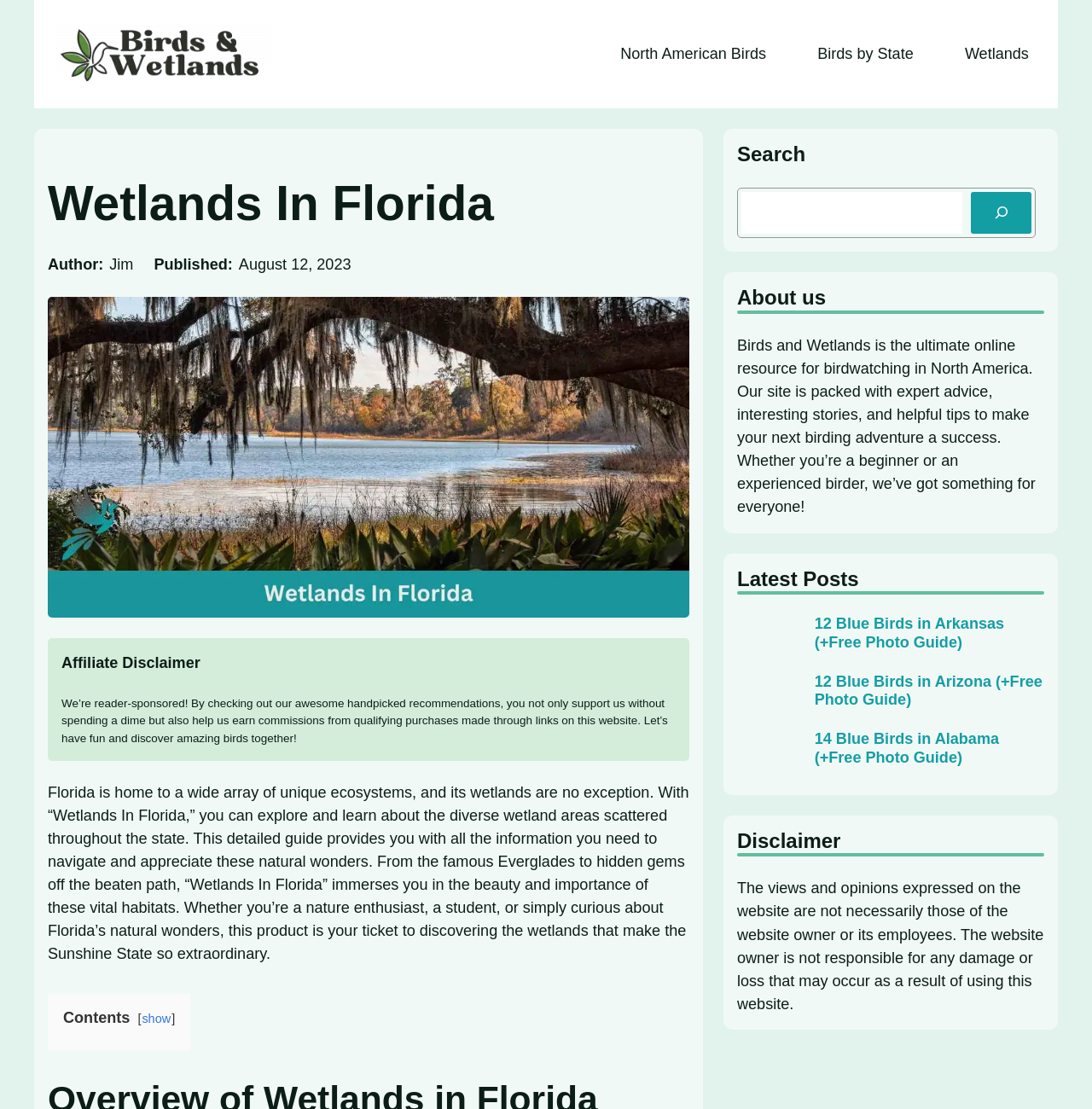Please locate the clickable area by providing the bounding box coordinates to follow this instruction: "Click on the 'North American Birds' link".

[0.554, 0.034, 0.716, 0.064]